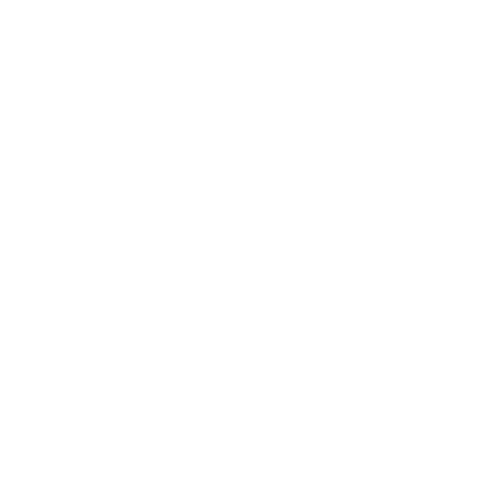Based on the image, give a detailed response to the question: Where is the image situated?

According to the caption, the image is positioned under the heading 'COVER STORIES', which suggests that it is a key visual element of the article.